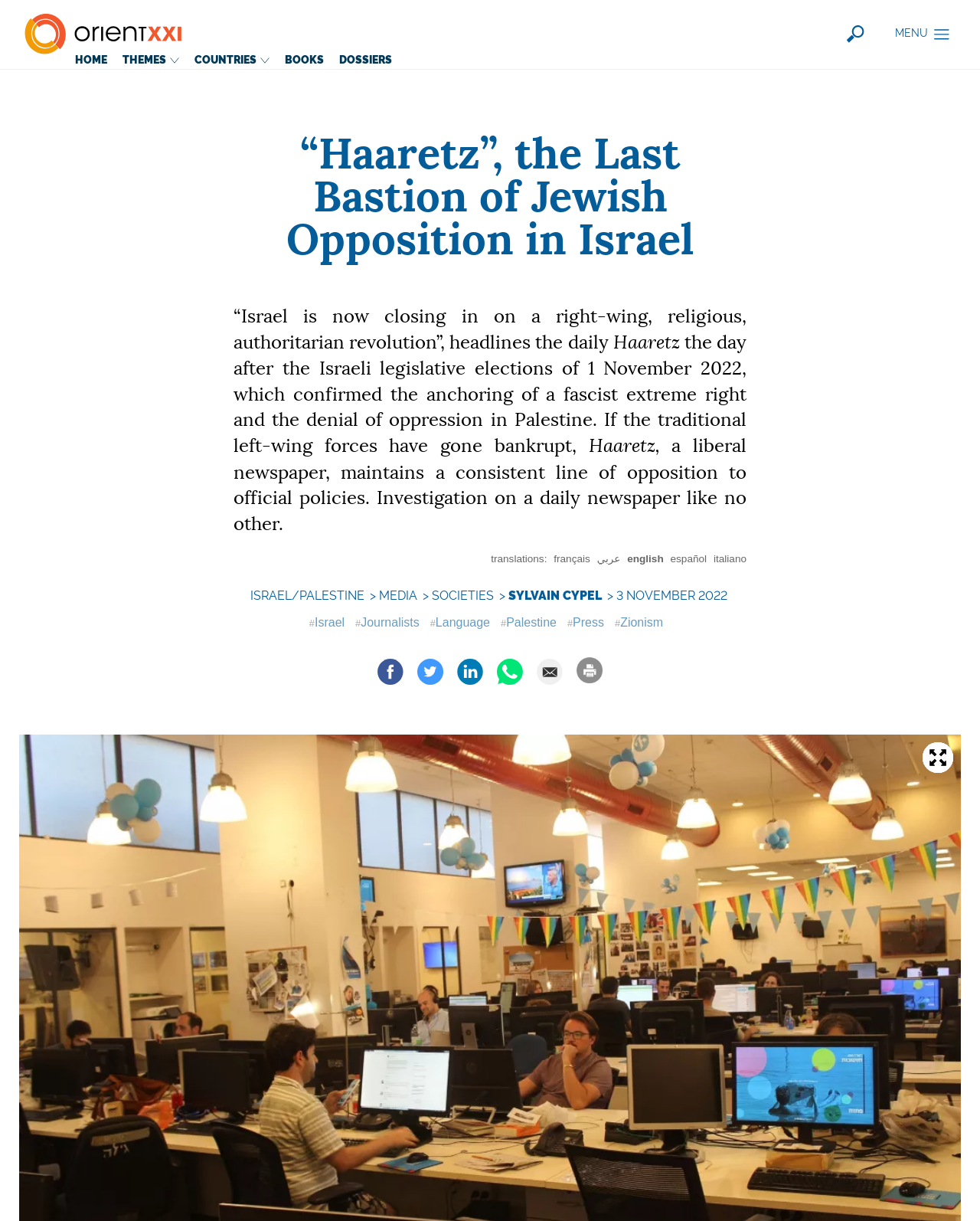Please extract the webpage's main title and generate its text content.

“Haaretz”, the Last Bastion of Jewish Opposition in Israel